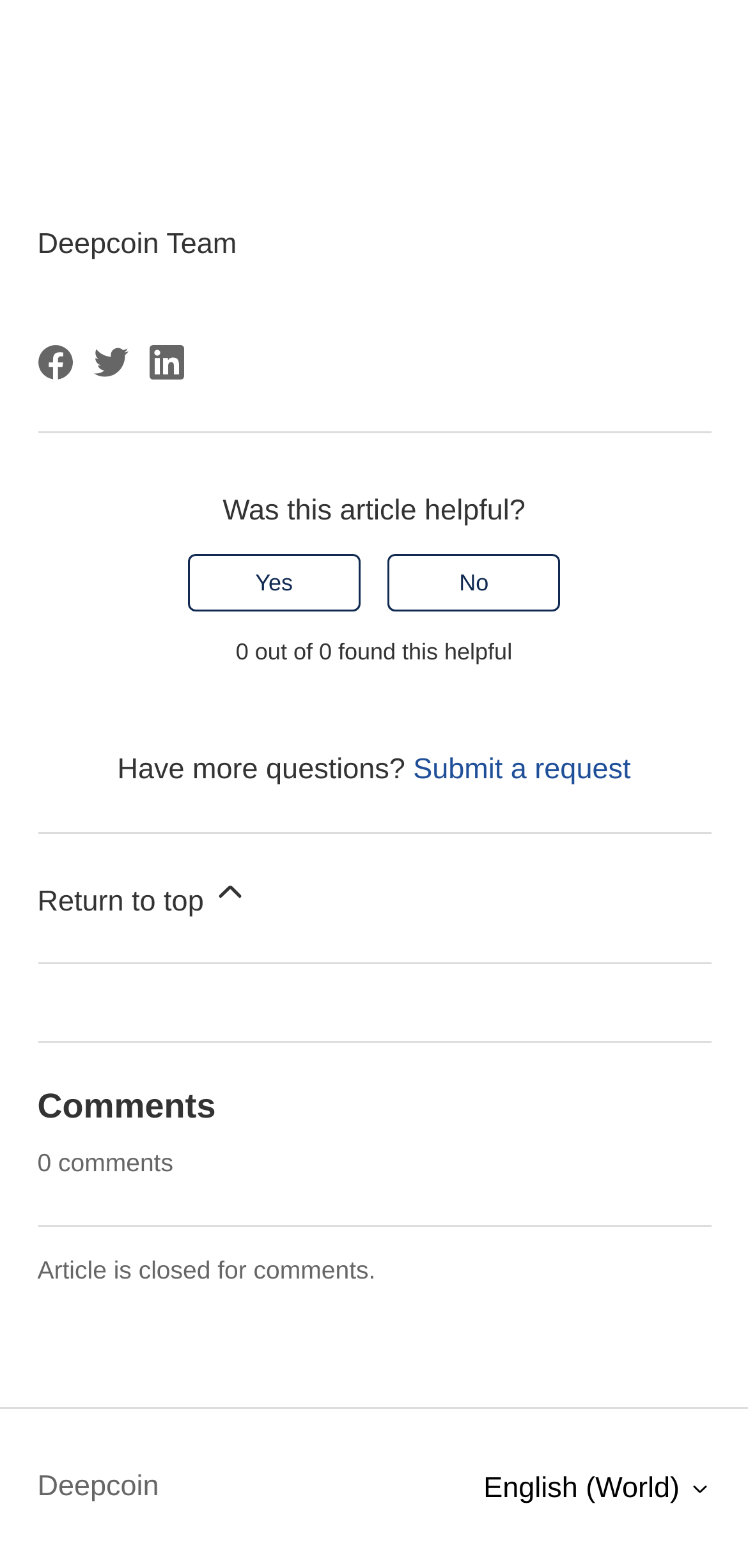Please answer the following question using a single word or phrase: 
How many people found this article helpful?

0